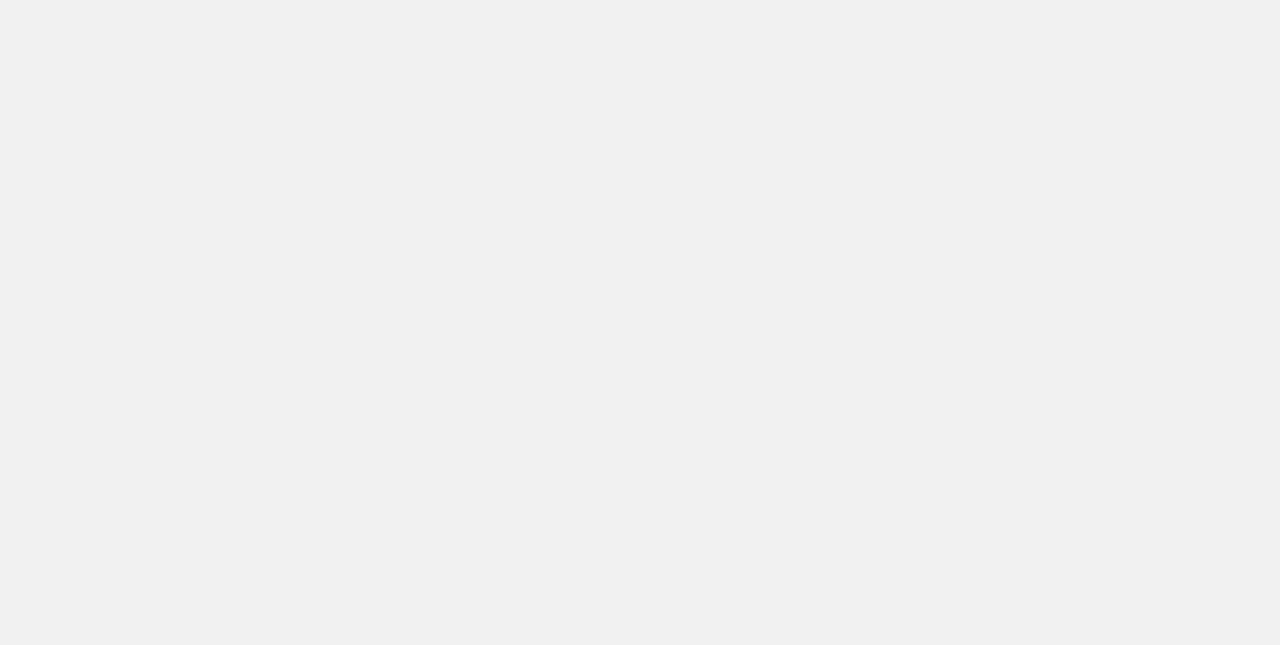Analyze the image and answer the question with as much detail as possible: 
What is the quote about?

The quote at the top of the webpage is from Jane Jacobs, and it talks about how science can make everything fascinating, even the smallest things like the bark of a tree or a drop of pond water. It's about the sense of wonder and awe that comes from understanding the world around us.